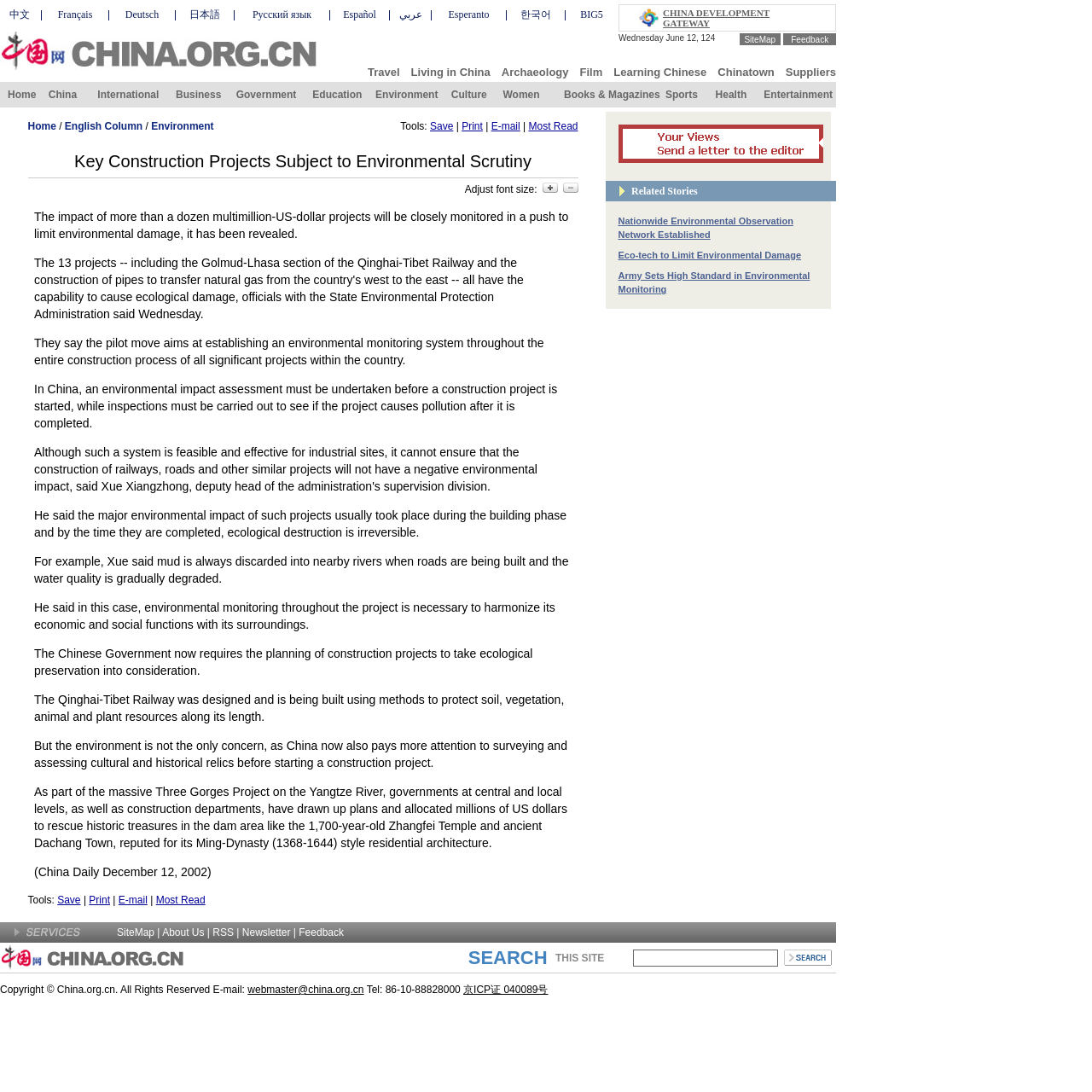Identify the bounding box of the HTML element described as: "parent_node: ITM BLOG".

None